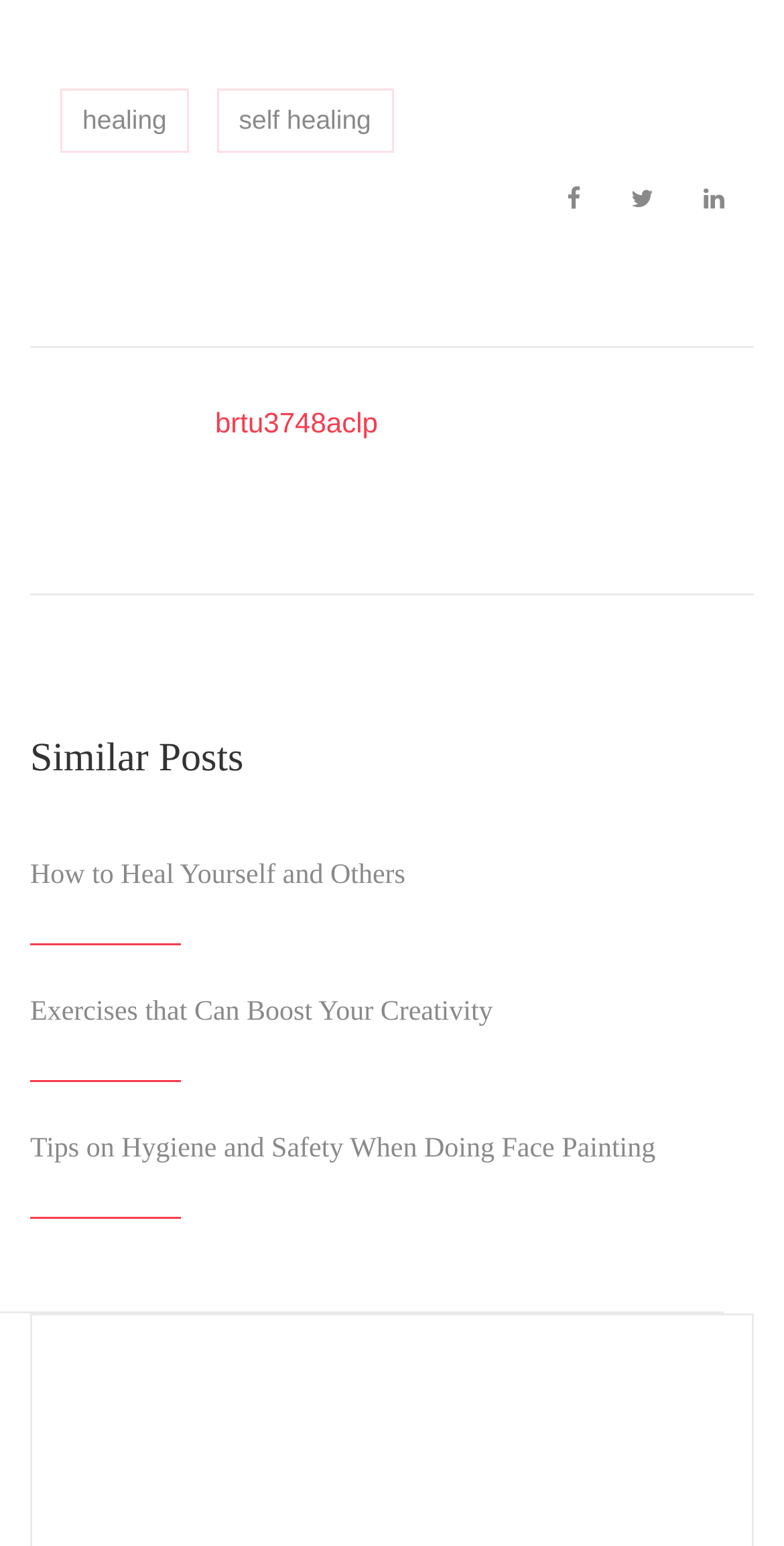Kindly respond to the following question with a single word or a brief phrase: 
What is the purpose of the 'Similar Posts' section?

To show related posts